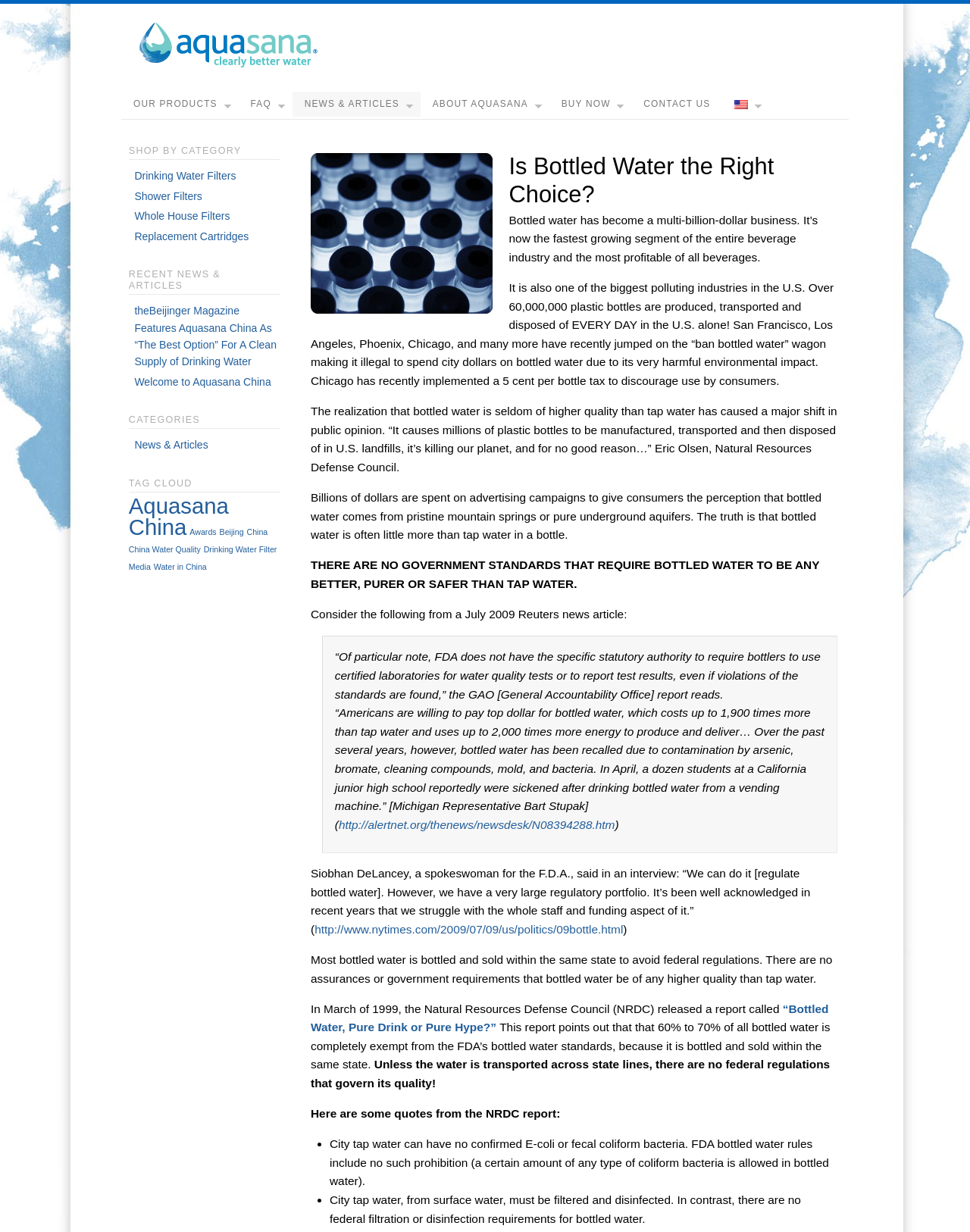Describe all the visual and textual components of the webpage comprehensively.

The webpage is about Aquasana China, a company that provides water filtration systems. At the top of the page, there is a logo and a navigation menu with links to various sections of the website, including "OUR PRODUCTS", "FAQ", "NEWS & ARTICLES", "ABOUT AQUASANA", "BUY NOW", "CONTACT US", and "English".

Below the navigation menu, there is a heading that reads "Is Bottled Water the Right Choice?" followed by a series of paragraphs discussing the environmental impact of bottled water, its quality, and the lack of government regulations governing its production. The text cites various sources, including news articles and reports from organizations such as the Natural Resources Defense Council.

To the right of the main content area, there are three columns of links and headings. The first column has headings such as "SHOP BY CATEGORY" and "RECENT NEWS & ARTICLES", with links to related pages. The second column has a heading "CATEGORIES" with links to categories such as "News & Articles". The third column has a heading "TAG CLOUD" with links to tags such as "Aquasana China", "Awards", and "China Water Quality".

There are also several images on the page, including a logo and a graphic that appears to be a water filter. The overall layout of the page is clean and easy to navigate, with clear headings and concise text.